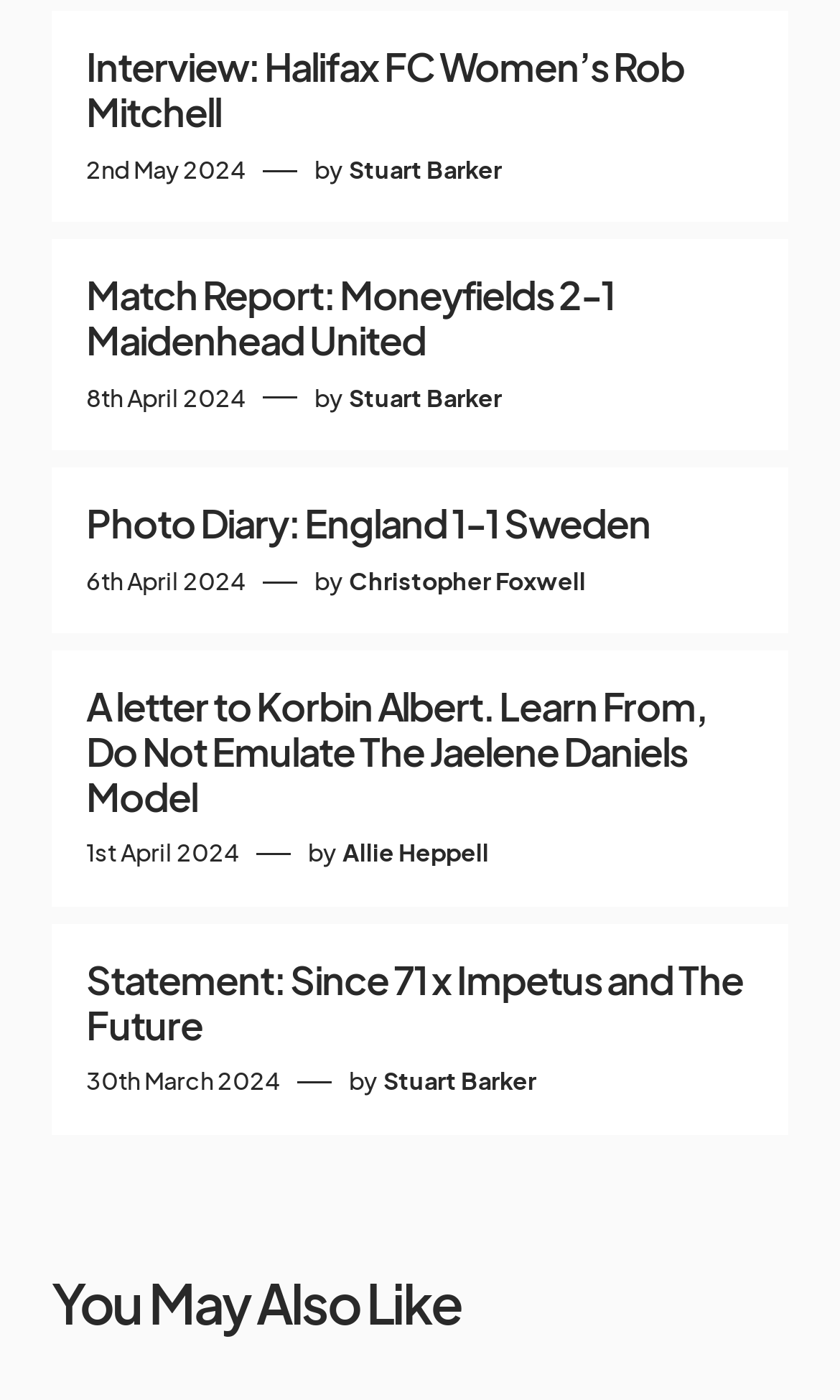Locate the bounding box coordinates of the area to click to fulfill this instruction: "View the match report of Moneyfields 2-1 Maidenhead United". The bounding box should be presented as four float numbers between 0 and 1, in the order [left, top, right, bottom].

[0.103, 0.196, 0.897, 0.26]